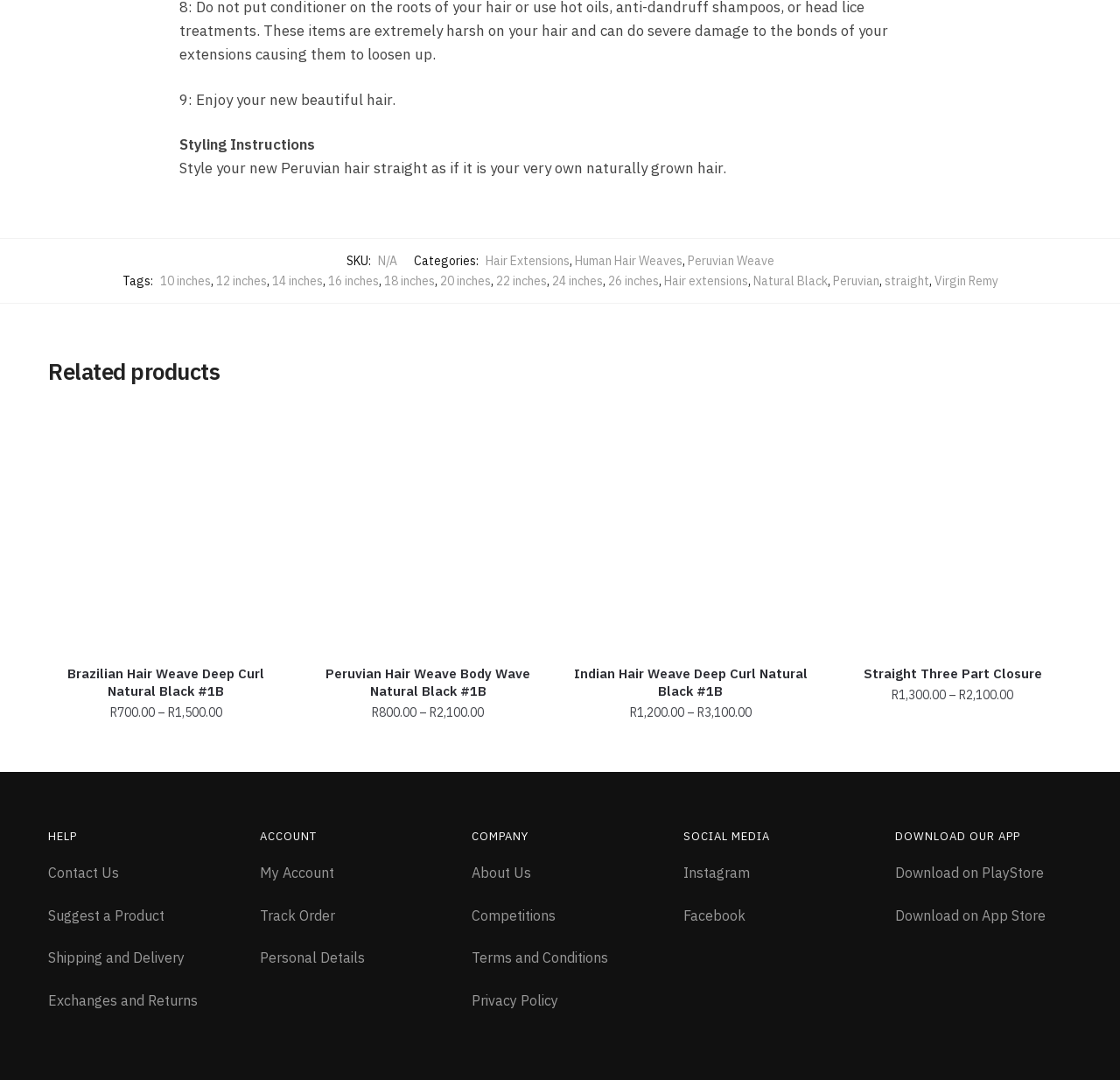What type of hair is the 'Peruvian Hair Weave Body Wave Natural Black #1B'?
Look at the screenshot and provide an in-depth answer.

I found the type of hair by looking at the 'Peruvian Hair Weave Body Wave Natural Black #1B' product, which has 'Peruvian' in its name, indicating that it is a Peruvian hair product.